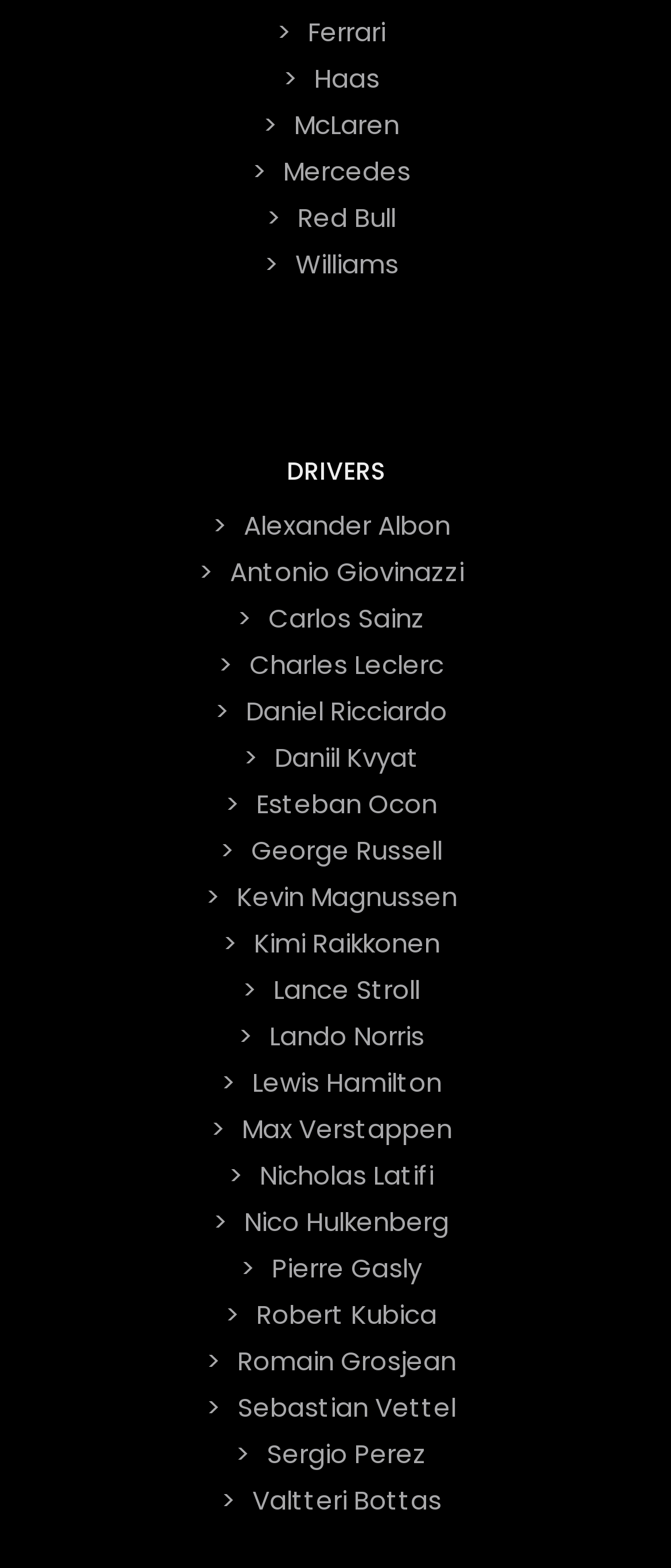Provide a thorough and detailed response to the question by examining the image: 
What is the category heading above the driver list?

By looking at the webpage, I can see a heading above the list of drivers, and it says 'DRIVERS'.